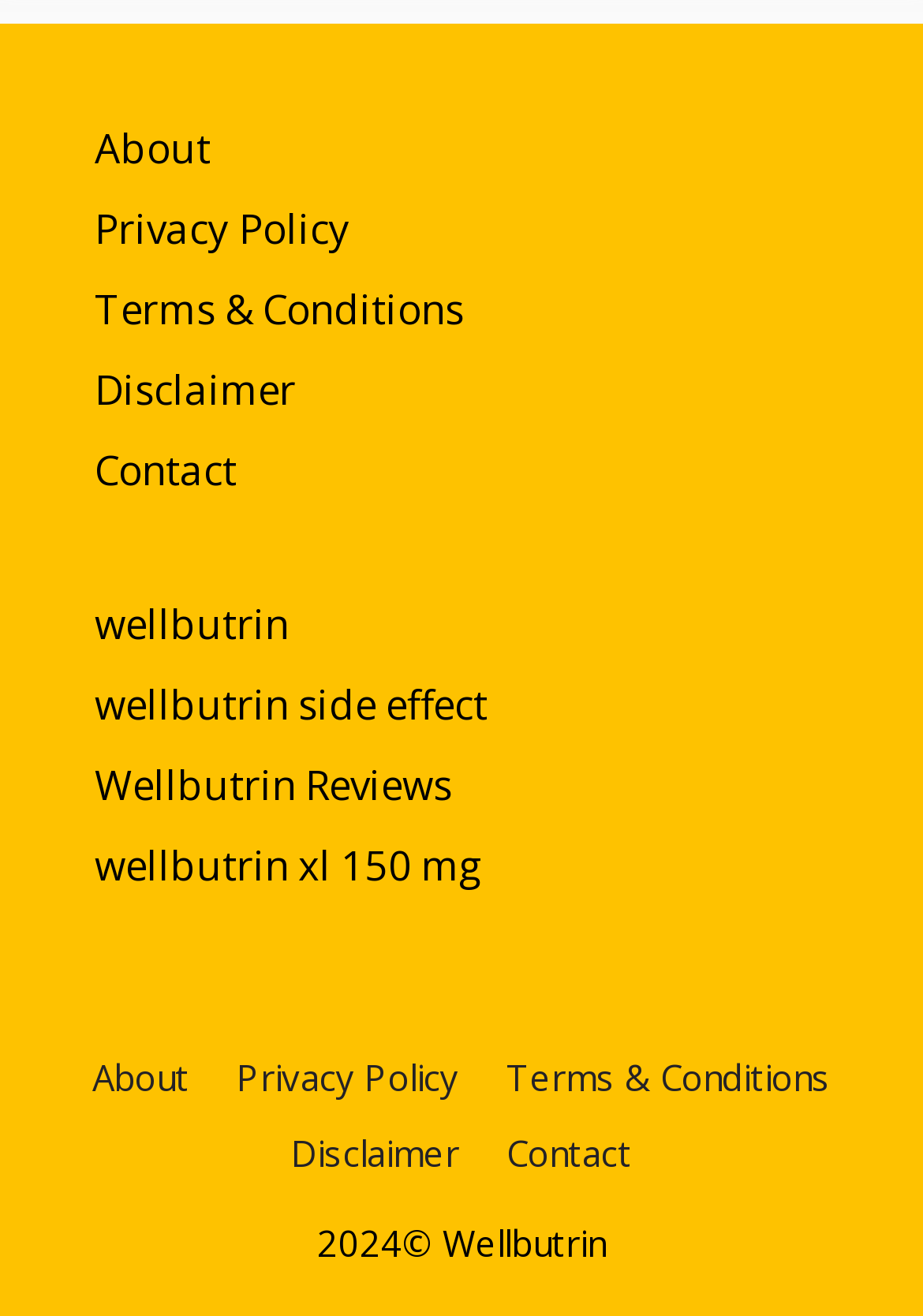Given the content of the image, can you provide a detailed answer to the question?
What is the year mentioned in the footer of the webpage?

At the bottom of the webpage, I found a static text element that reads '2024© Wellbutrin', which indicates that the year 2024 is mentioned in the footer of the webpage.